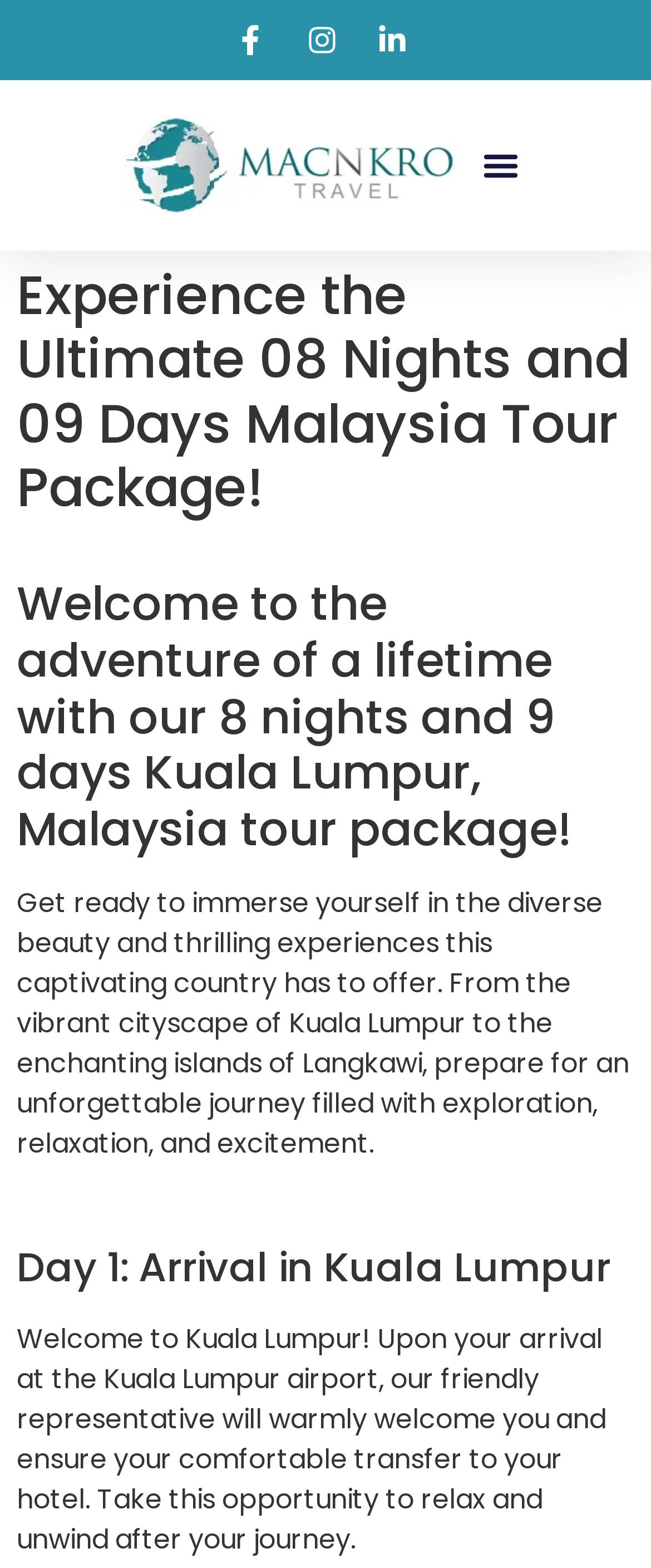What is the first activity on Day 1 of the tour?
Please answer the question with a detailed response using the information from the screenshot.

According to the StaticText element with a bounding box coordinate of [0.026, 0.841, 0.931, 0.994], on Day 1 of the tour, the first activity is the arrival in Kuala Lumpur, where the friendly representative will welcome and transfer the tourists to their hotel.